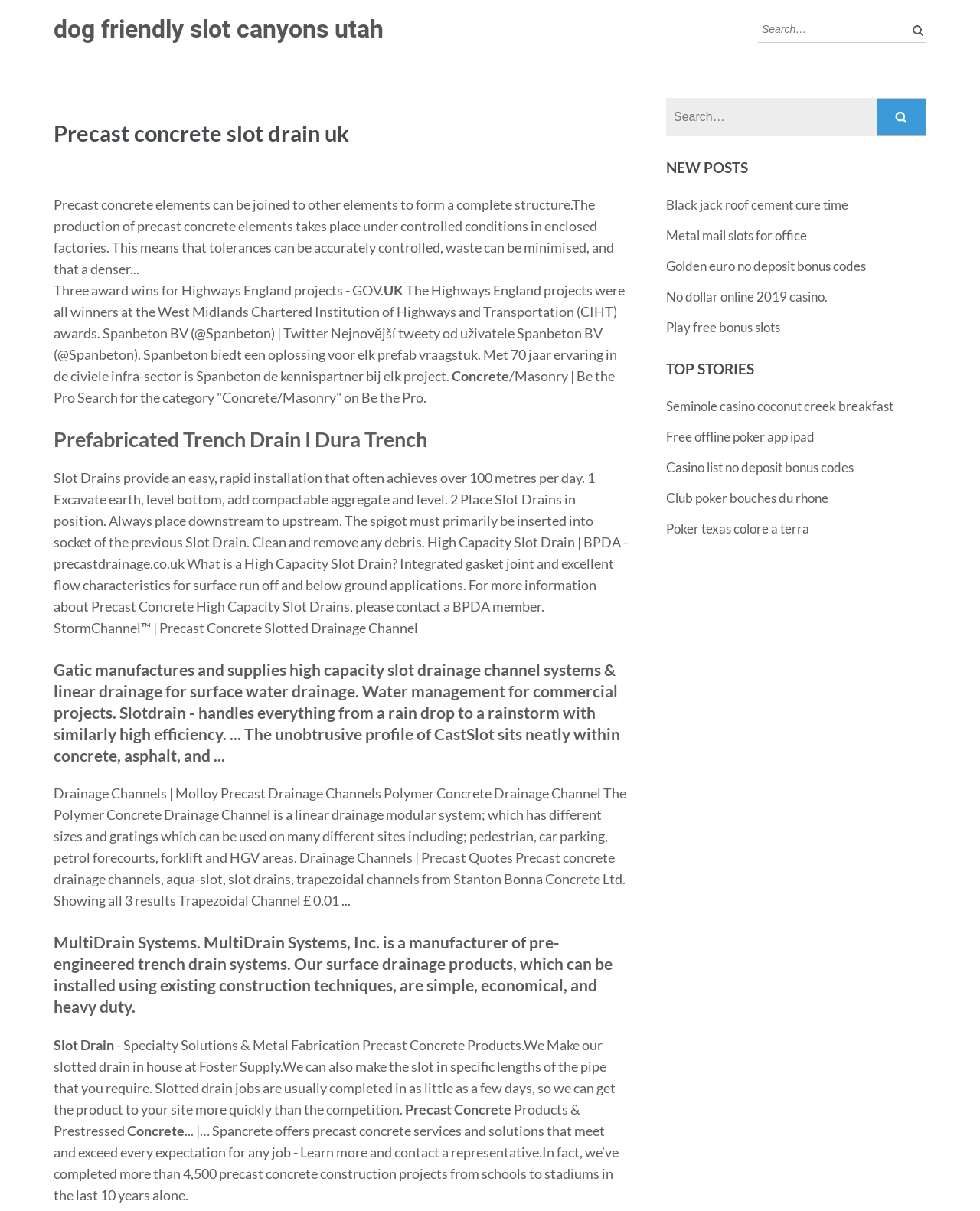Give a concise answer of one word or phrase to the question: 
What is a High Capacity Slot Drain?

Integrated gasket joint